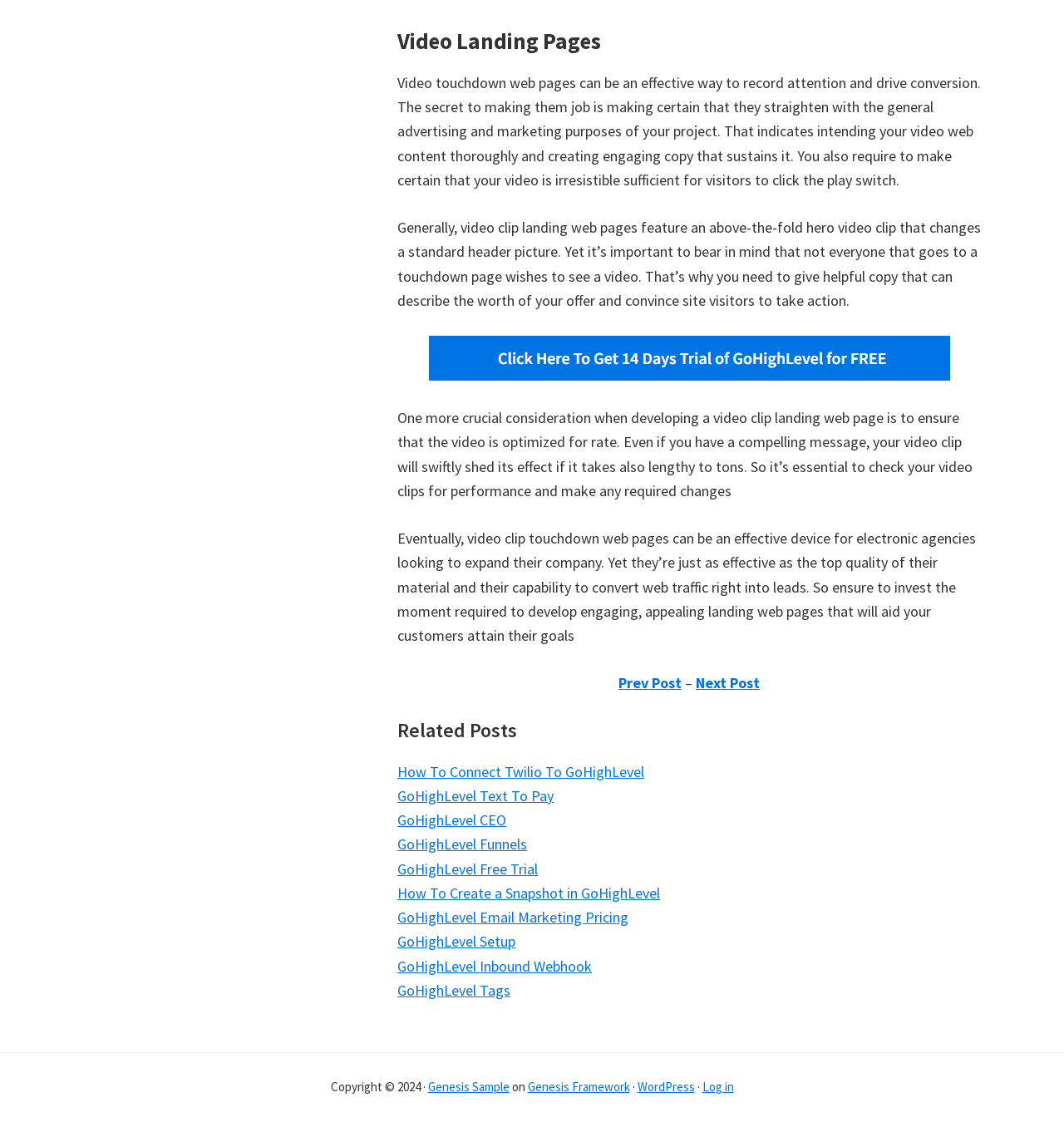Identify the bounding box coordinates of the clickable region necessary to fulfill the following instruction: "Read the 'Video Landing Pages HubSpot Vs GoHighLevel' heading". The bounding box coordinates should be four float numbers between 0 and 1, i.e., [left, top, right, bottom].

[0.373, 0.024, 0.922, 0.048]